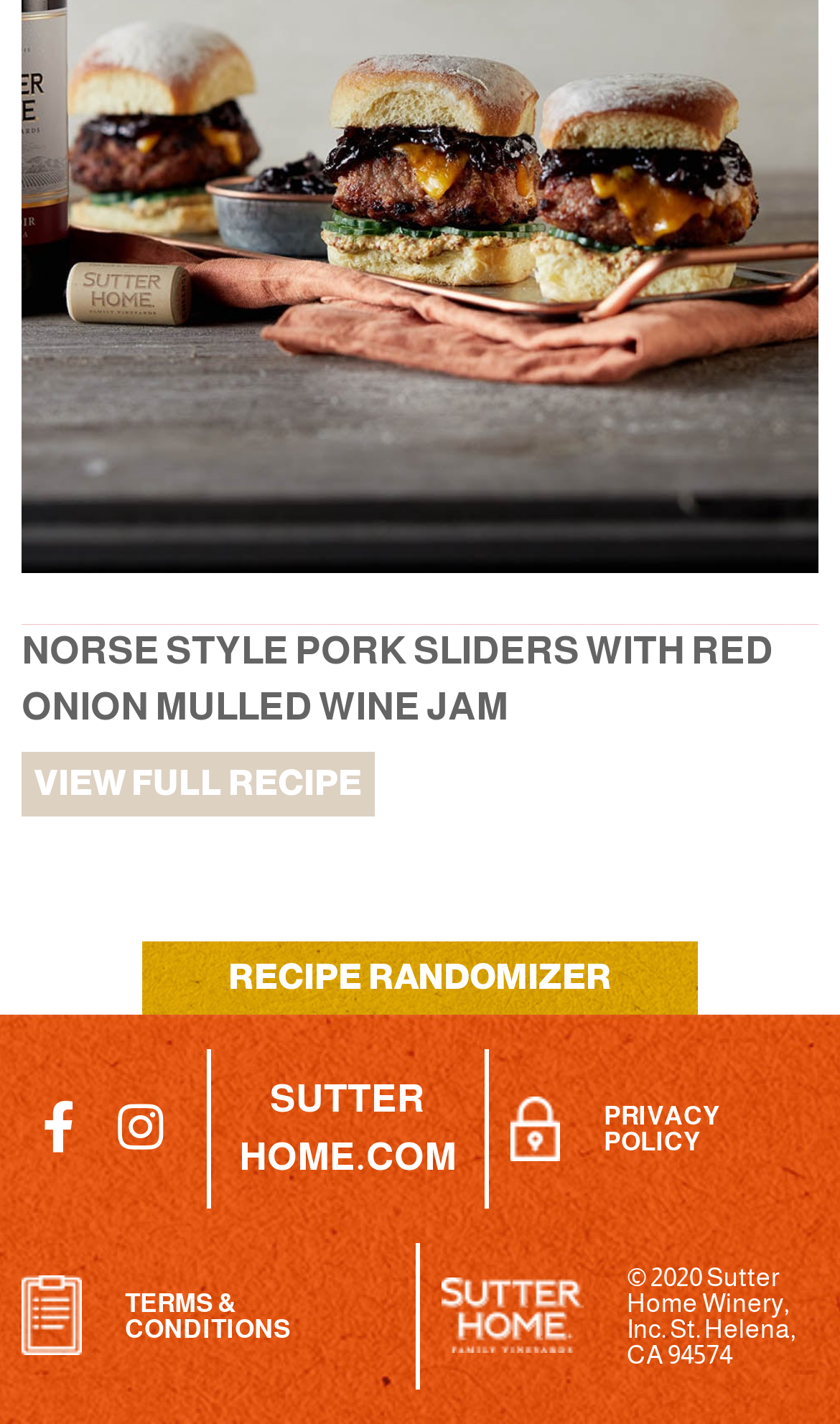Where can you find the full recipe?
We need a detailed and meticulous answer to the question.

The 'VIEW FULL RECIPE' link is located below the heading element, which suggests that clicking on this link will take you to the full recipe.